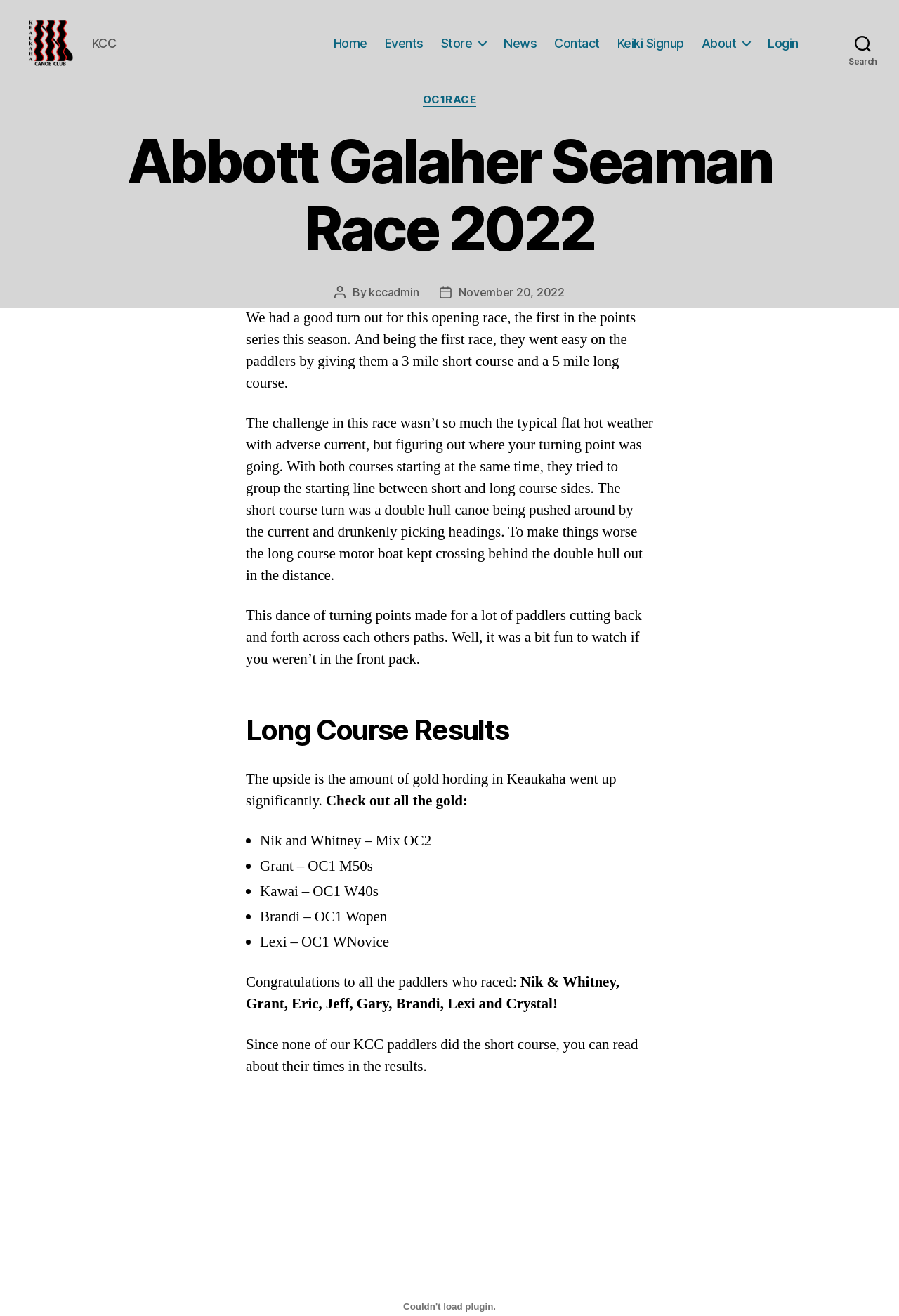What was the result of the long course race?
Using the image, provide a concise answer in one word or a short phrase.

Nik and Whitney won